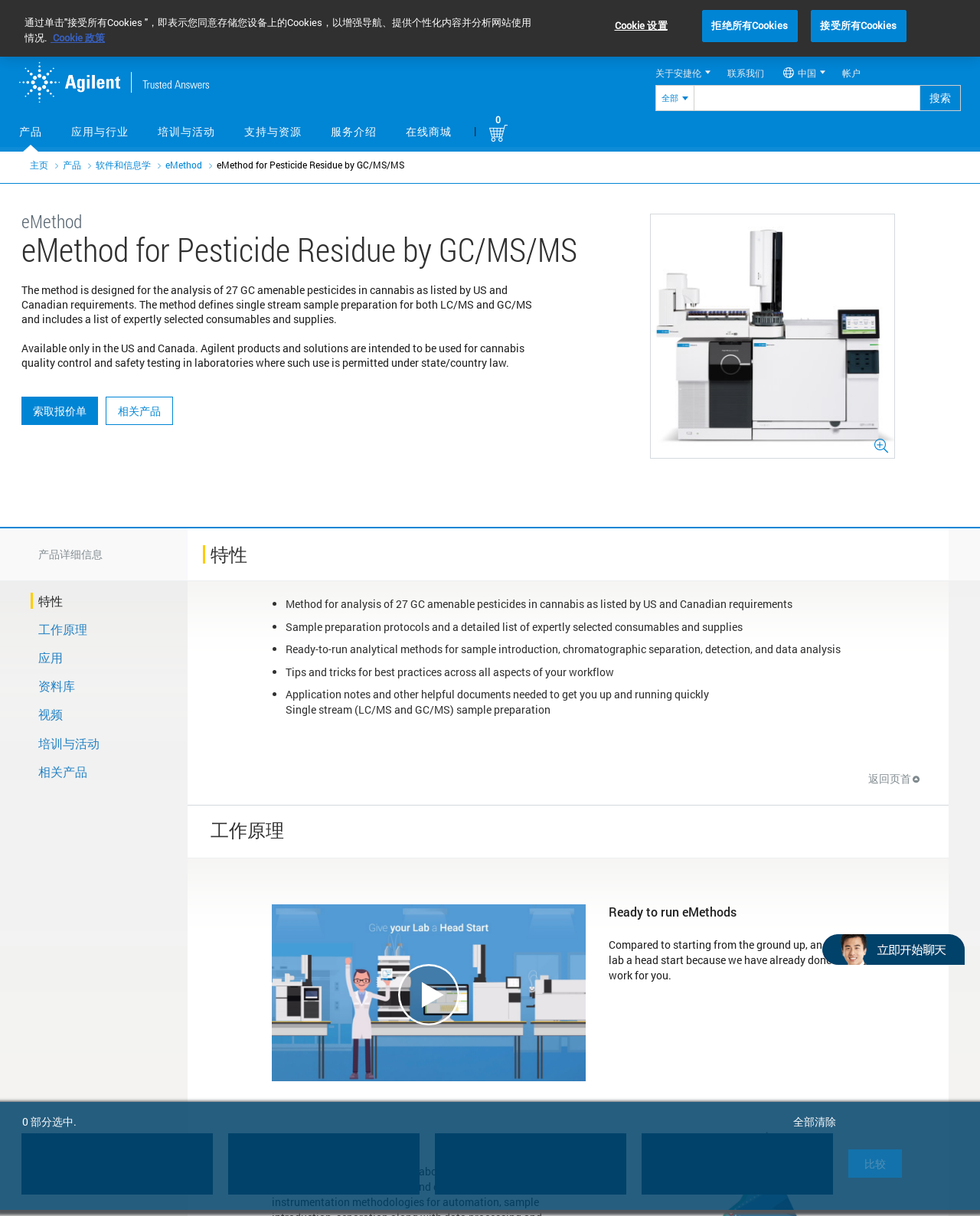Answer the question using only a single word or phrase: 
What is the type of sample preparation defined by this method?

Single stream